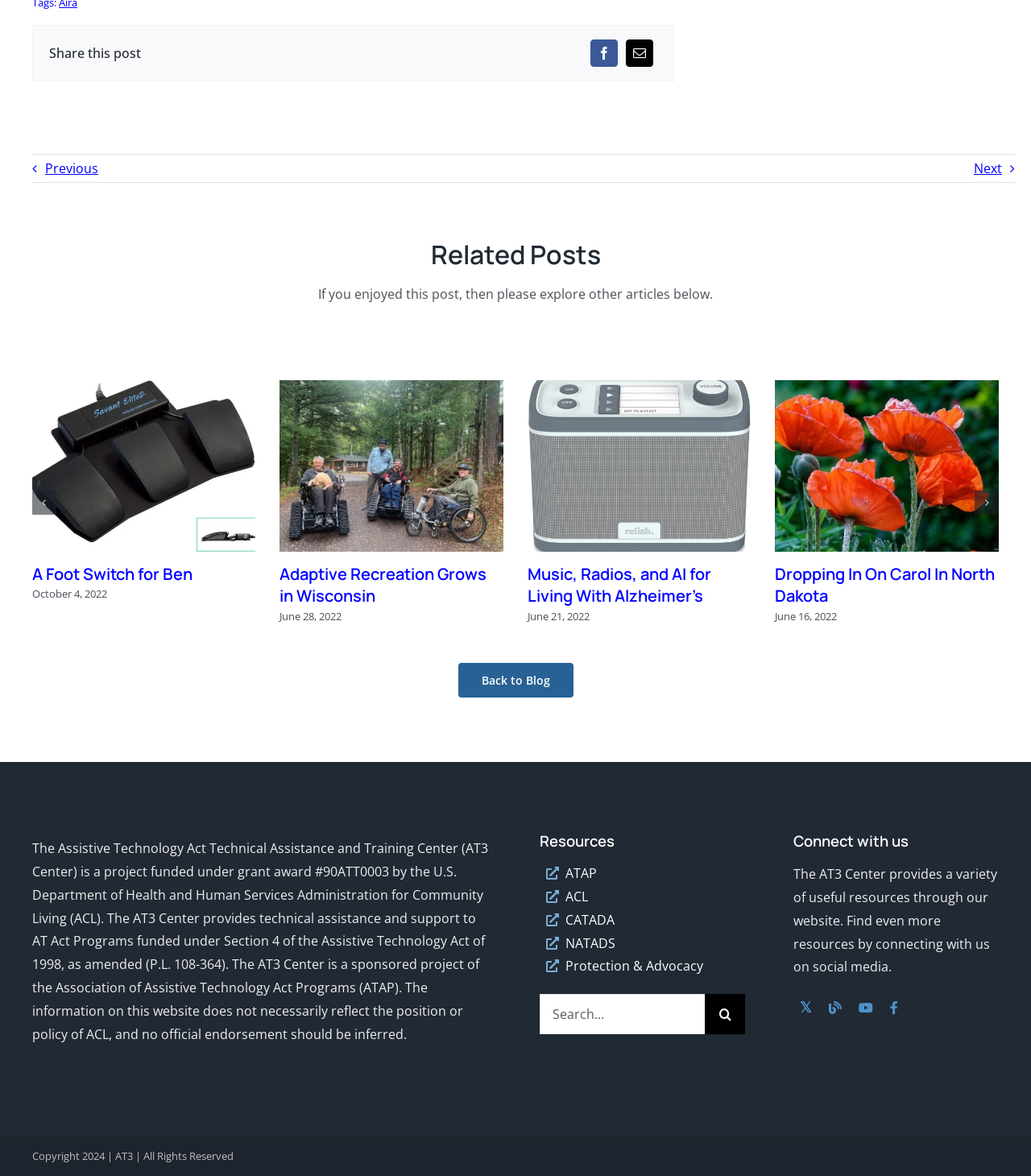What is the copyright year of the website?
Please answer using one word or phrase, based on the screenshot.

2024